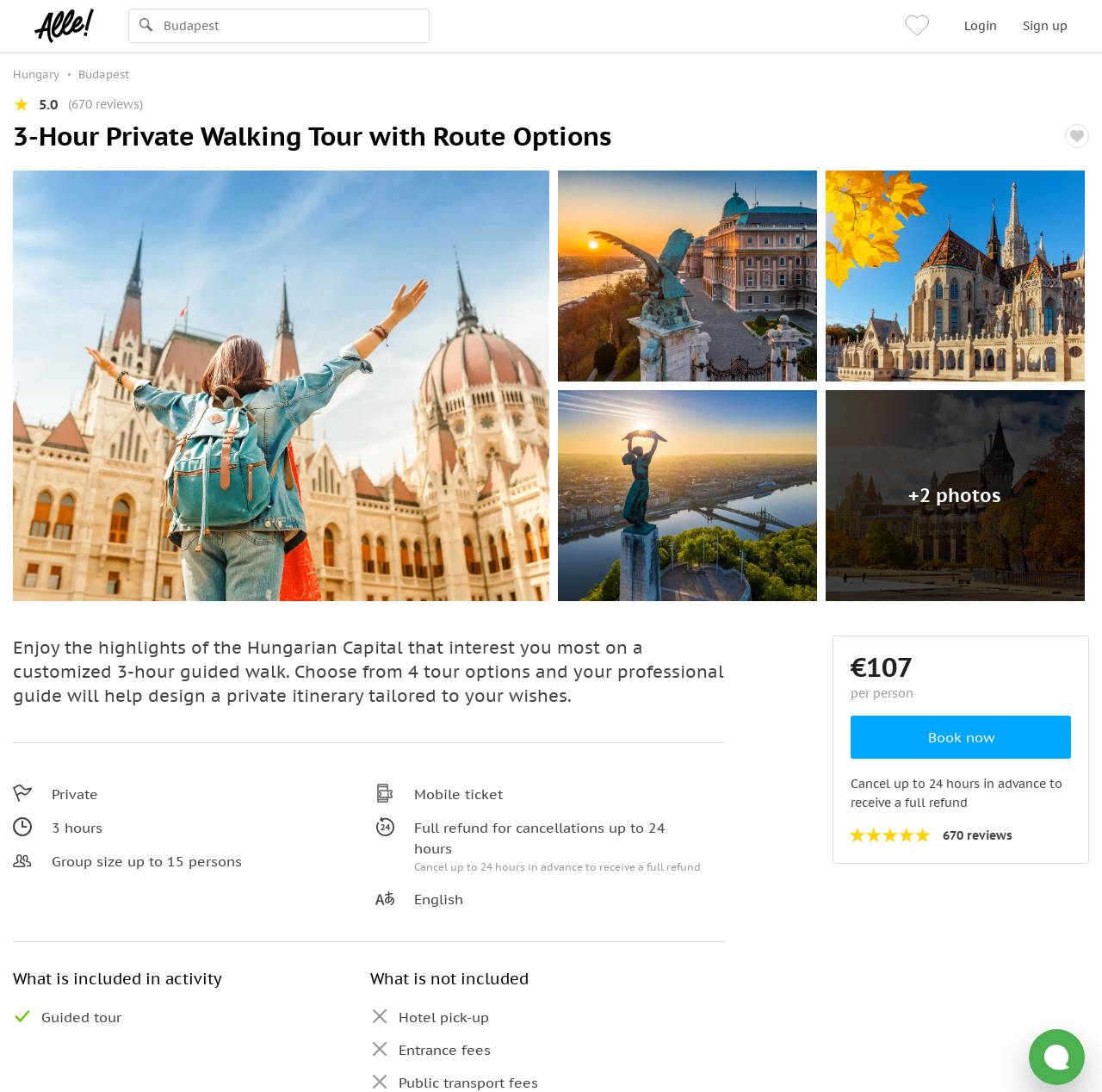Determine the bounding box coordinates of the UI element described by: "alt="alle-logo"".

[0.031, 0.013, 0.085, 0.035]